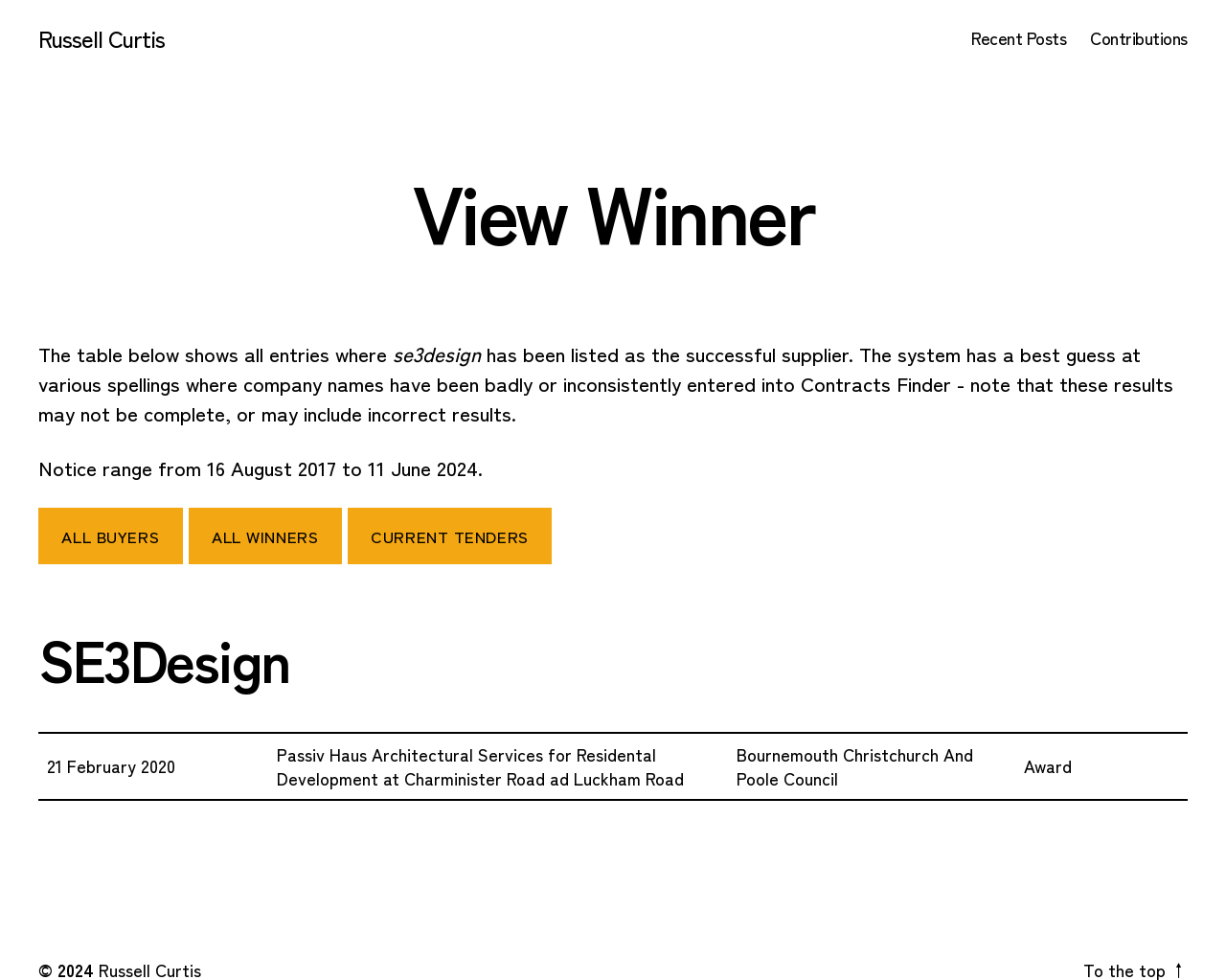Offer a detailed account of what is visible on the webpage.

The webpage is about viewing the winner, Russell Curtis. At the top left, there is a link to Russell Curtis. On the top right, there is a horizontal navigation menu with three links: "Recent Posts", "Contributions", and another link. 

Below the navigation menu, the main content area occupies the entire width of the page. It contains an article with a header that reads "View Winner". Below the header, there is a paragraph of text explaining that the table below shows all entries where se3design has been listed as the successful supplier. 

Following the paragraph, there are three links: "ALL BUYERS", "ALL WINNERS", and "CURRENT TENDERS". Below these links, there is a heading that reads "SE3Design". 

Under the heading, there is a table that occupies almost the entire width of the page. The table has a row with four columns. The first column contains the date "21 February 2020". The second column contains a link to a project titled "Passiv Haus Architectural Services for Residental Development at Charminister Road ad Luckham Road". The third column contains the buyer's name, "Bournemouth Christchurch And Poole Council", and the fourth column contains the award status.